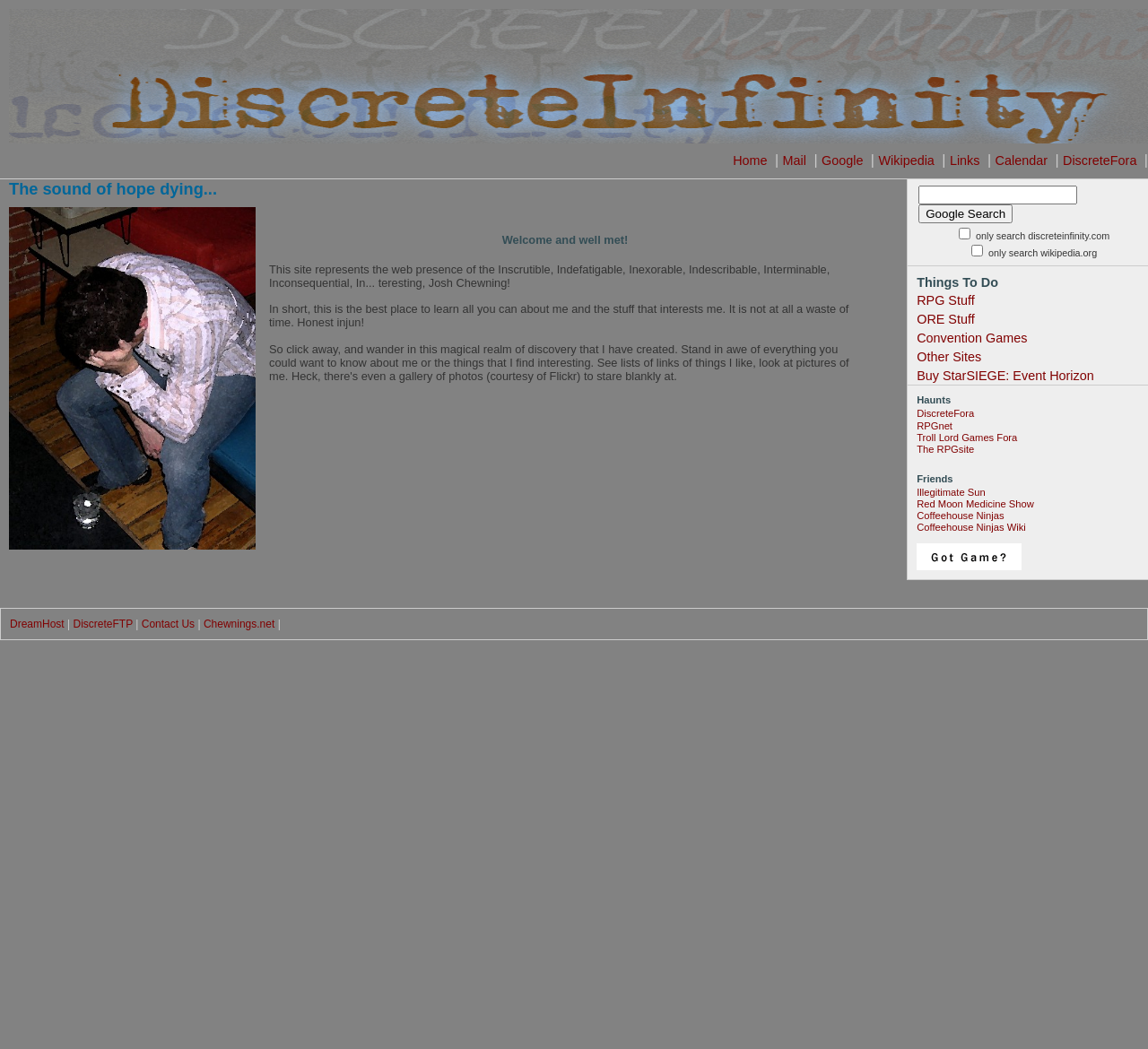Locate the UI element described as follows: "Terms of service". Return the bounding box coordinates as four float numbers between 0 and 1 in the order [left, top, right, bottom].

None